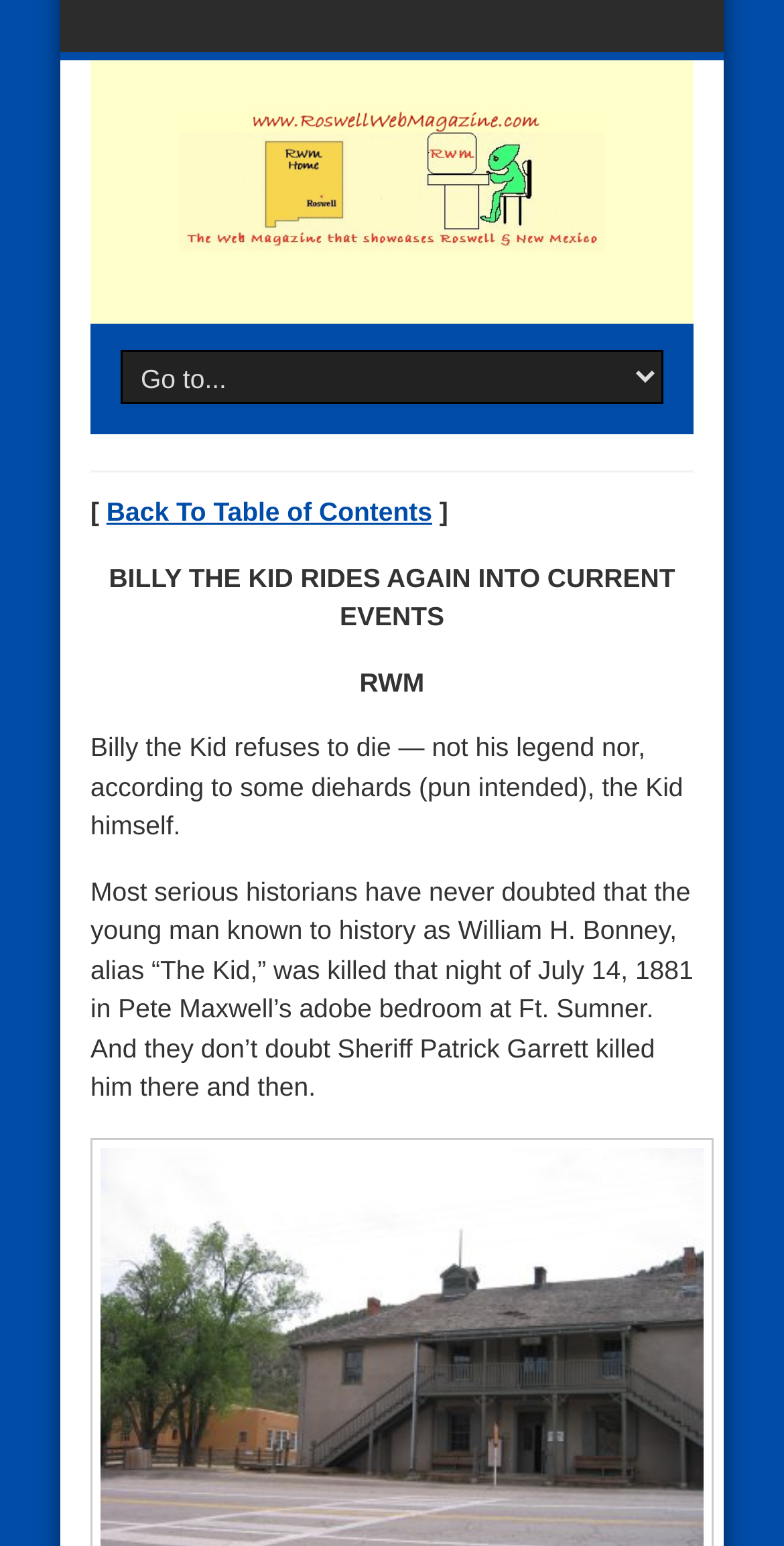What is the abbreviation of the magazine?
Please provide a comprehensive answer to the question based on the webpage screenshot.

The abbreviation of the magazine can be found by examining the static text element with the text 'RWM' which is located near the top of the page.